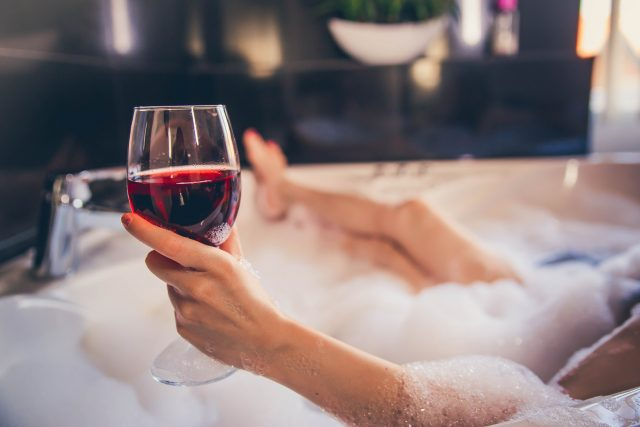Explain the contents of the image with as much detail as possible.

The image captures a moment of relaxation, showcasing a person enjoying a glass of red wine while lounging in a luxurious bathtub filled with bubbles. One hand elegantly holds the glass, filled to the brim with rich, crimson liquid, reflecting soft light that adds a touch of elegance to the scene. The person's legs are visible, partially submerged in the foam, suggesting a serene and indulgent experience. In the background, a modern bathroom setup is apparent, with dark, polished surfaces and a plant adding a hint of greenery, enhancing the overall ambiance of tranquility and refinement. This vignette evokes a sense of pampering and relaxation, perfect for unwinding after a long day.